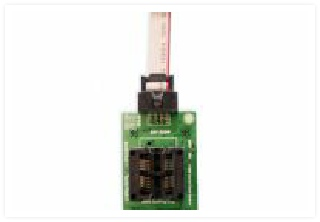Please respond in a single word or phrase: 
What is the color of the circuit board?

Green